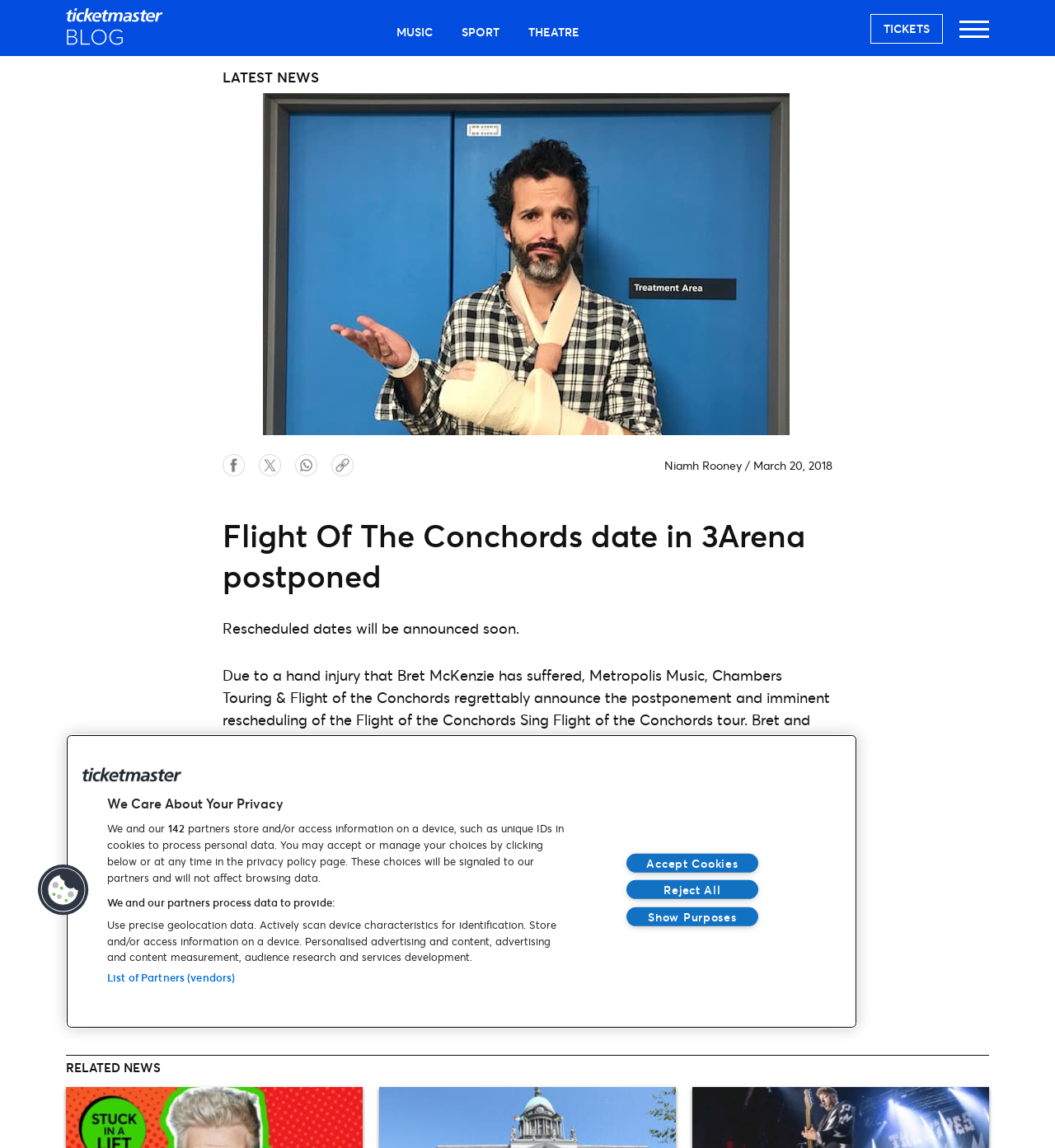Give a detailed account of the webpage, highlighting key information.

The webpage is about the postponement of Flight of the Conchords' date in 3Arena, as announced by Ticketmaster IE Blog. At the top, there is a main navigation section with links to "Ticketmaster Blog", "MUSIC", "SPORT", "THEATRE", and "TICKETS". 

Below the navigation section, there is a main article section that takes up most of the page. The article has a heading "Flight Of The Conchords date in 3Arena postponed" and a subheading "Rescheduled dates will be announced soon." The article also features an image of Bret McKenzie from Flight of the Conchords.

The article text explains that the postponement is due to Bret McKenzie's hand injury, and includes a quote from him apologizing to fans. The text also informs ticket holders that they will be contacted about the rescheduling of dates.

To the right of the article, there are social media links to Facebook, Twitter, and Whatsapp, as well as a "Copy to Clipboard" button. 

At the bottom of the page, there is a section titled "RELATED NEWS". 

Additionally, there is a cookie banner at the bottom of the page, which informs users about the website's privacy policy and allows them to manage their cookie preferences.